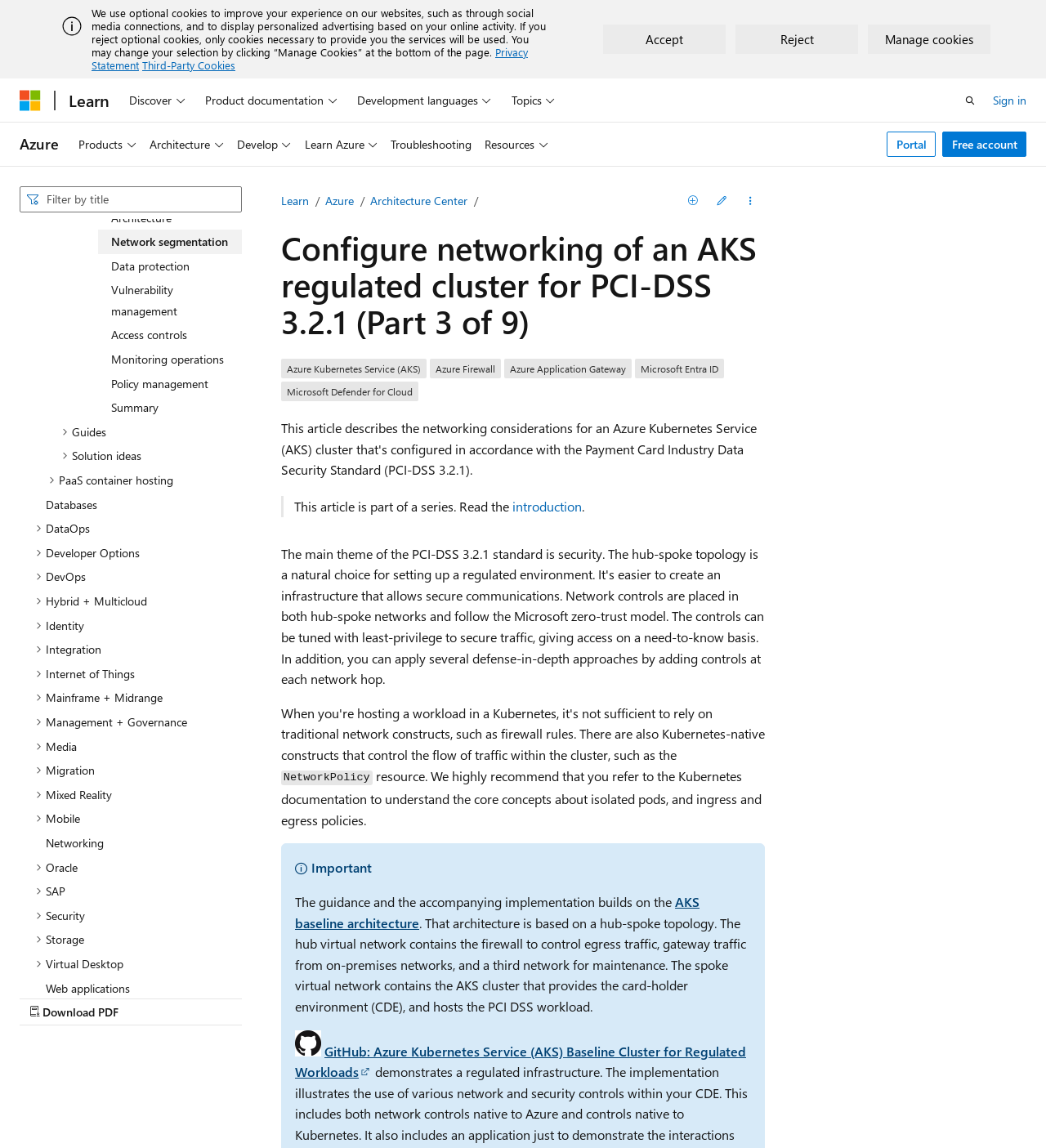Given the description "Data protection", provide the bounding box coordinates of the corresponding UI element.

[0.094, 0.221, 0.231, 0.242]